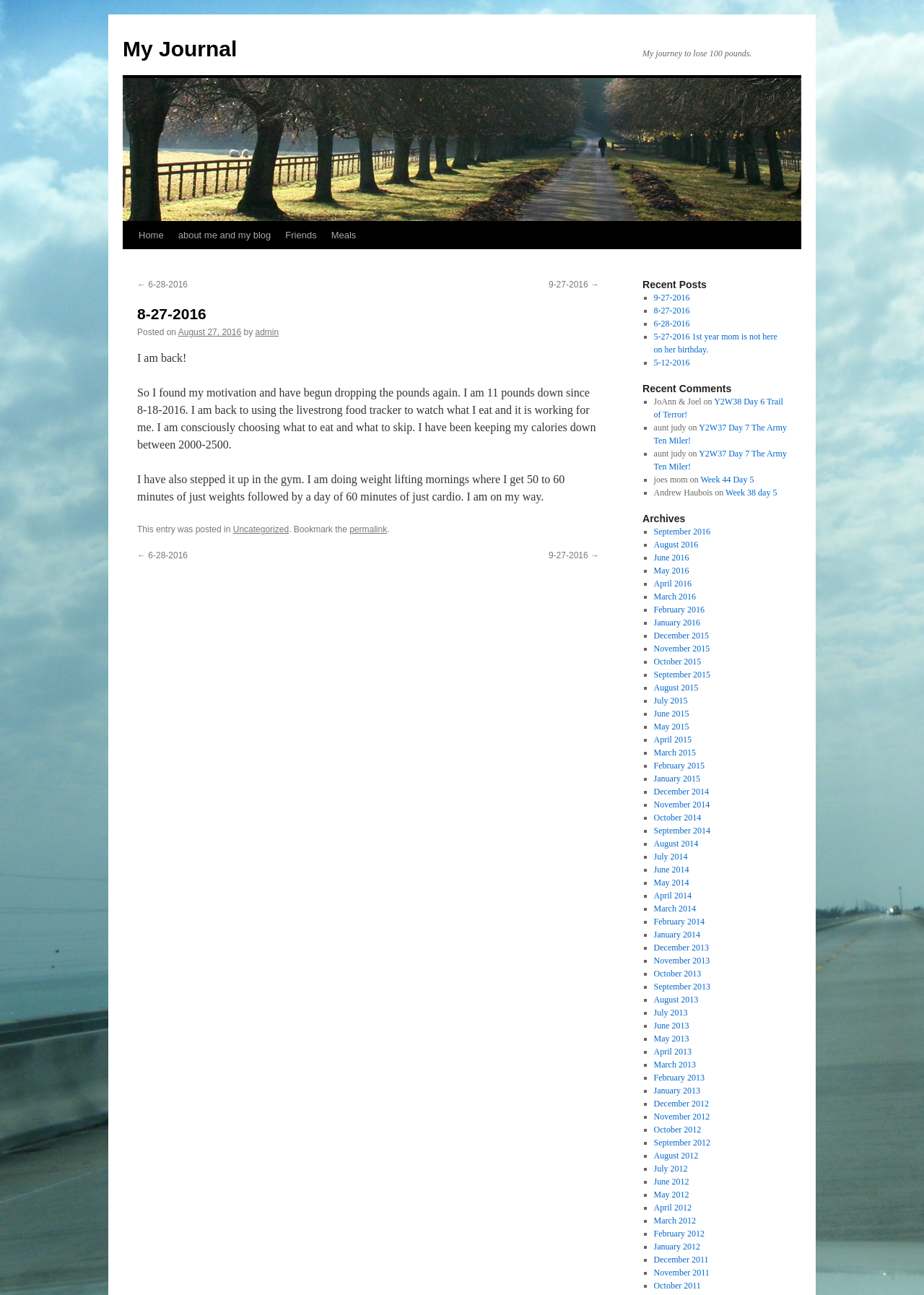Determine the bounding box coordinates of the clickable element necessary to fulfill the instruction: "go to home page". Provide the coordinates as four float numbers within the 0 to 1 range, i.e., [left, top, right, bottom].

[0.142, 0.171, 0.185, 0.192]